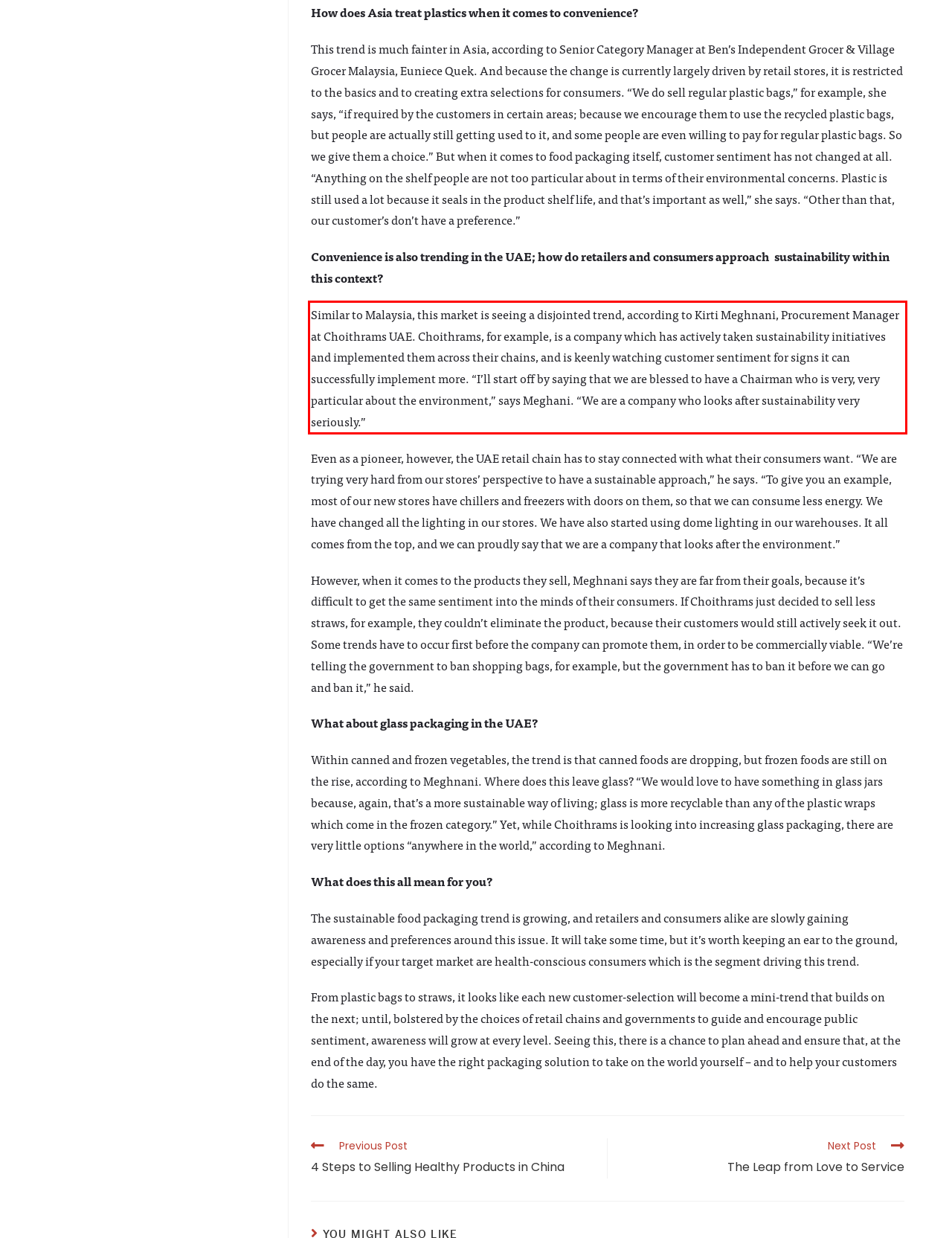Analyze the webpage screenshot and use OCR to recognize the text content in the red bounding box.

Similar to Malaysia, this market is seeing a disjointed trend, according to Kirti Meghnani, Procurement Manager at Choithrams UAE. Choithrams, for example, is a company which has actively taken sustainability initiatives and implemented them across their chains, and is keenly watching customer sentiment for signs it can successfully implement more. “I’ll start off by saying that we are blessed to have a Chairman who is very, very particular about the environment,” says Meghani. “We are a company who looks after sustainability very seriously.”